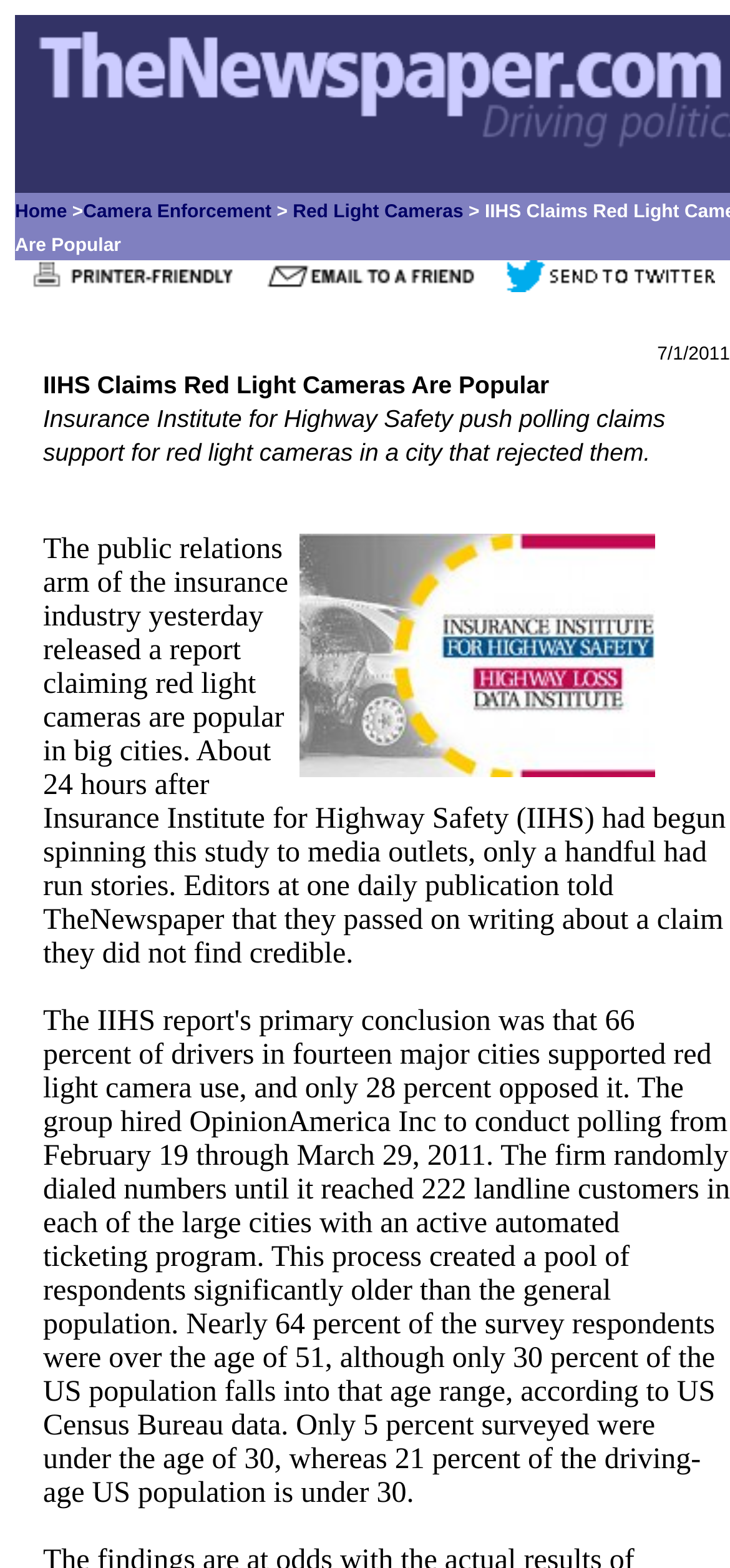Locate the UI element that matches the description Camera Enforcement in the webpage screenshot. Return the bounding box coordinates in the format (top-left x, top-left y, bottom-right x, bottom-right y), with values ranging from 0 to 1.

[0.114, 0.129, 0.372, 0.142]